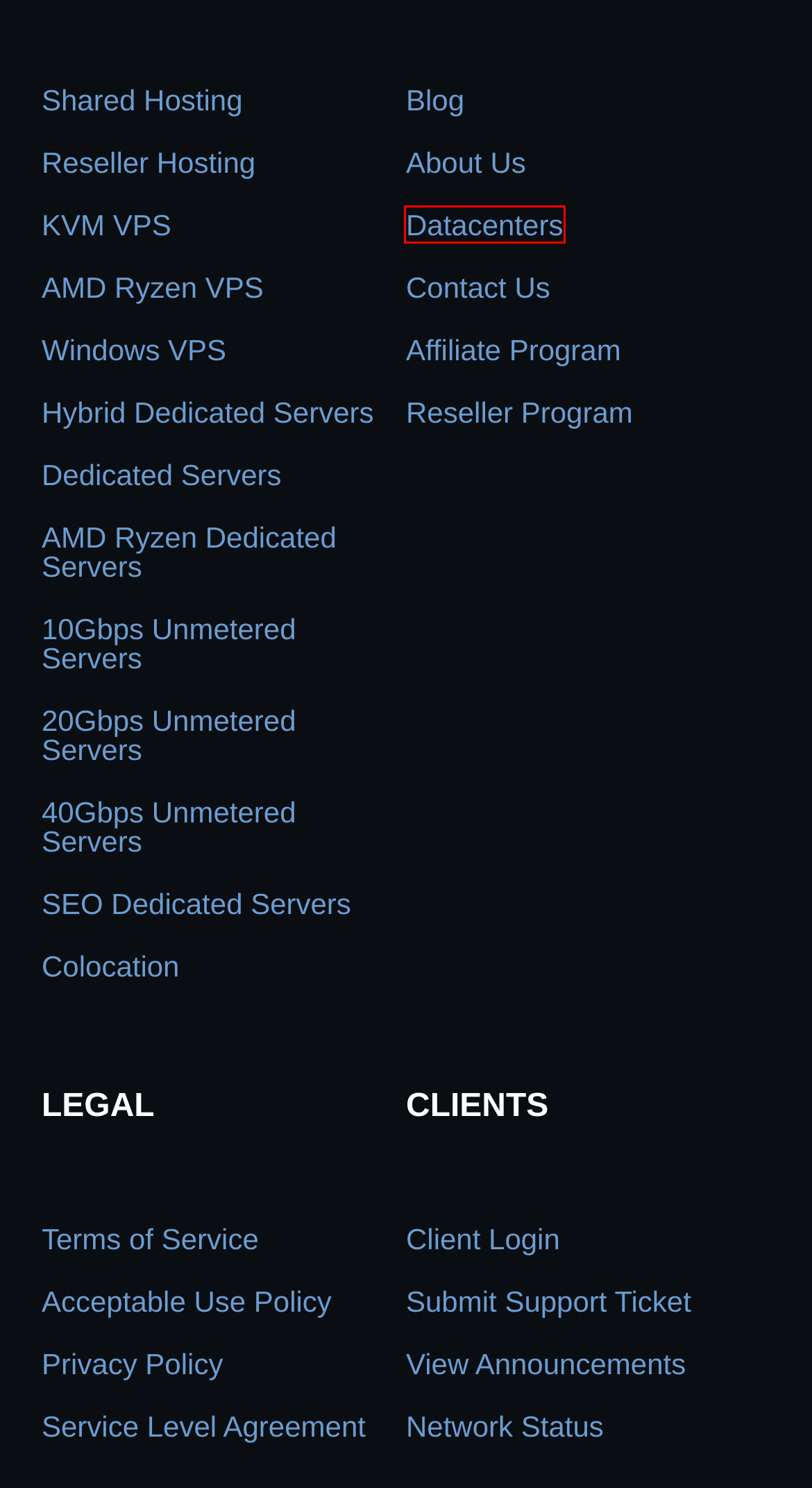Using the screenshot of a webpage with a red bounding box, pick the webpage description that most accurately represents the new webpage after the element inside the red box is clicked. Here are the candidates:
A. Datacenters - RackNerd - Introducing Infrastructure Stability
B. Datacenter Colocation - RackNerd - Introducing Infrastructure Stability
C. RackNerd Blog - Introducing Infrastructure Stability
D. About Us - RackNerd - Introducing Infrastructure Stability
E. Privacy Policy - RackNerd - Introducing Infrastructure Stability
F. Dedicated Servers (IaaS) - RackNerd - Introducing Infrastructure Stability
G. AMD Ryzen NVMe VPS - Windows - RackNerd - Introducing Infrastructure Stability
H. Contact Us - RackNerd - Introducing Infrastructure Stability

A